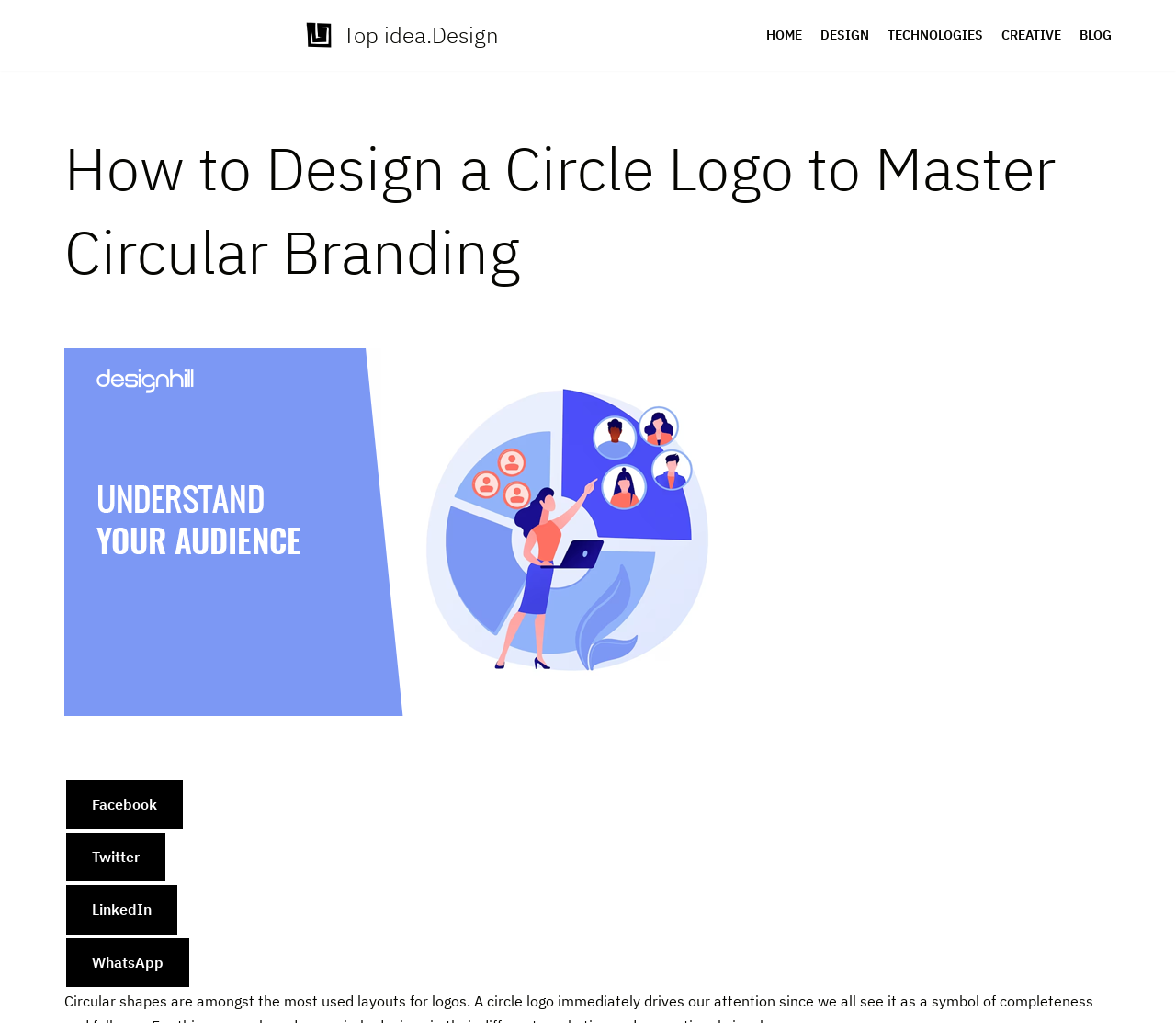Identify and provide the bounding box for the element described by: "Twitter".

[0.055, 0.812, 0.142, 0.864]